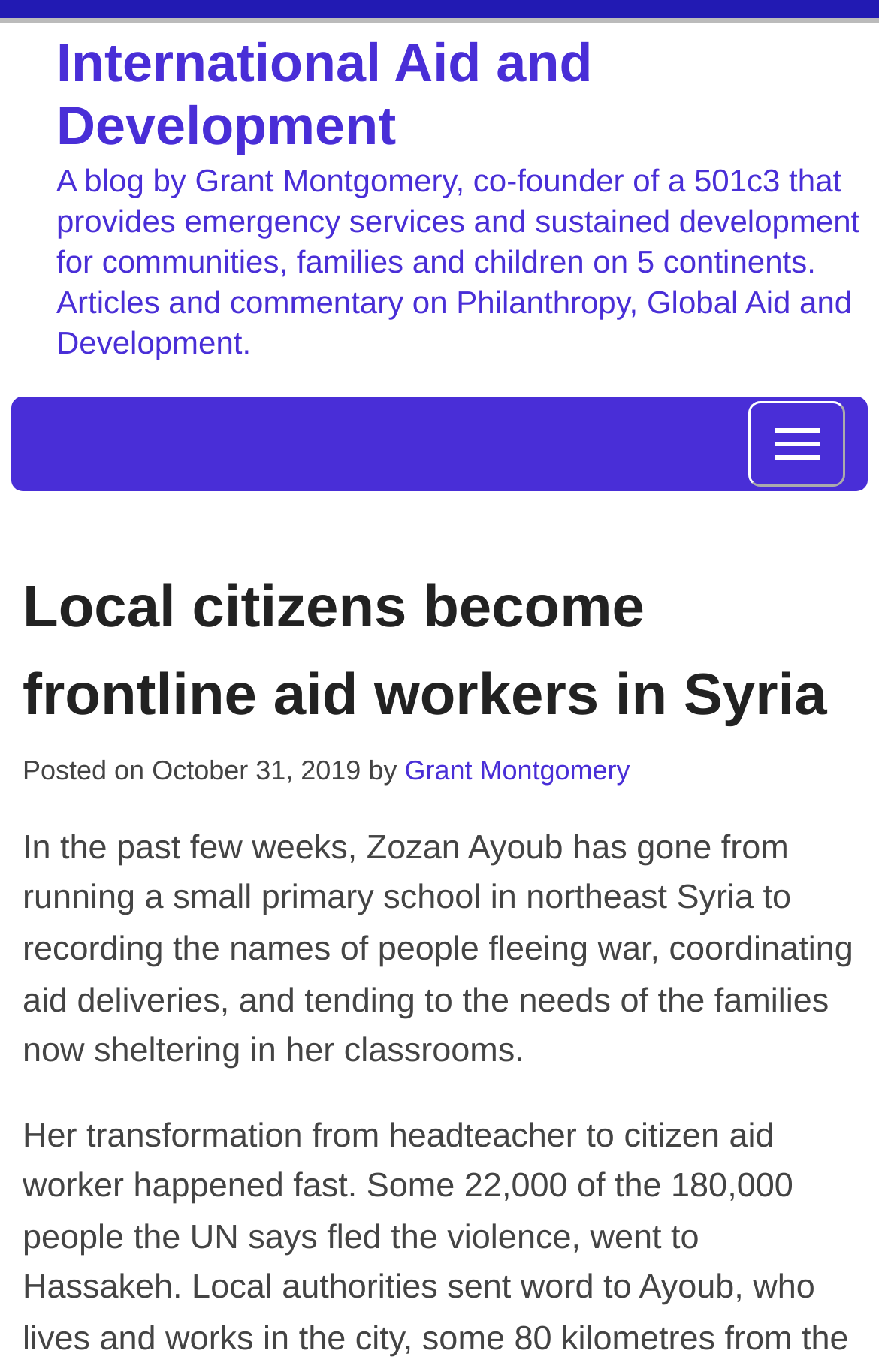Give a comprehensive overview of the webpage, including key elements.

This webpage is a blog post titled "Local citizens become frontline aid workers in Syria : International Aid and Development". At the top left of the page, there is a link to "International Aid and Development". Below this link, there is a brief description of the blog, which is written by Grant Montgomery, a co-founder of a 501c3 organization that provides emergency services and sustained development for communities, families, and children on 5 continents. The description also mentions that the blog features articles and commentary on philanthropy, global aid, and development.

To the top right of the page, there is a button labeled "Menu", which is accompanied by a small image of a menu icon. Below the menu button, the main content of the blog post begins. The title of the post, "Local citizens become frontline aid workers in Syria", is displayed prominently, followed by a link to the same title. 

Below the title, there is a section that displays the post's metadata, including the text "Posted on", a timestamp of "October 31, 2019", and the author's name, "Grant Montgomery", which is a link. The main content of the blog post follows, which is a paragraph of text that describes how Zozan Ayoub, a primary school teacher in northeast Syria, has become involved in coordinating aid deliveries and tending to the needs of families fleeing war.